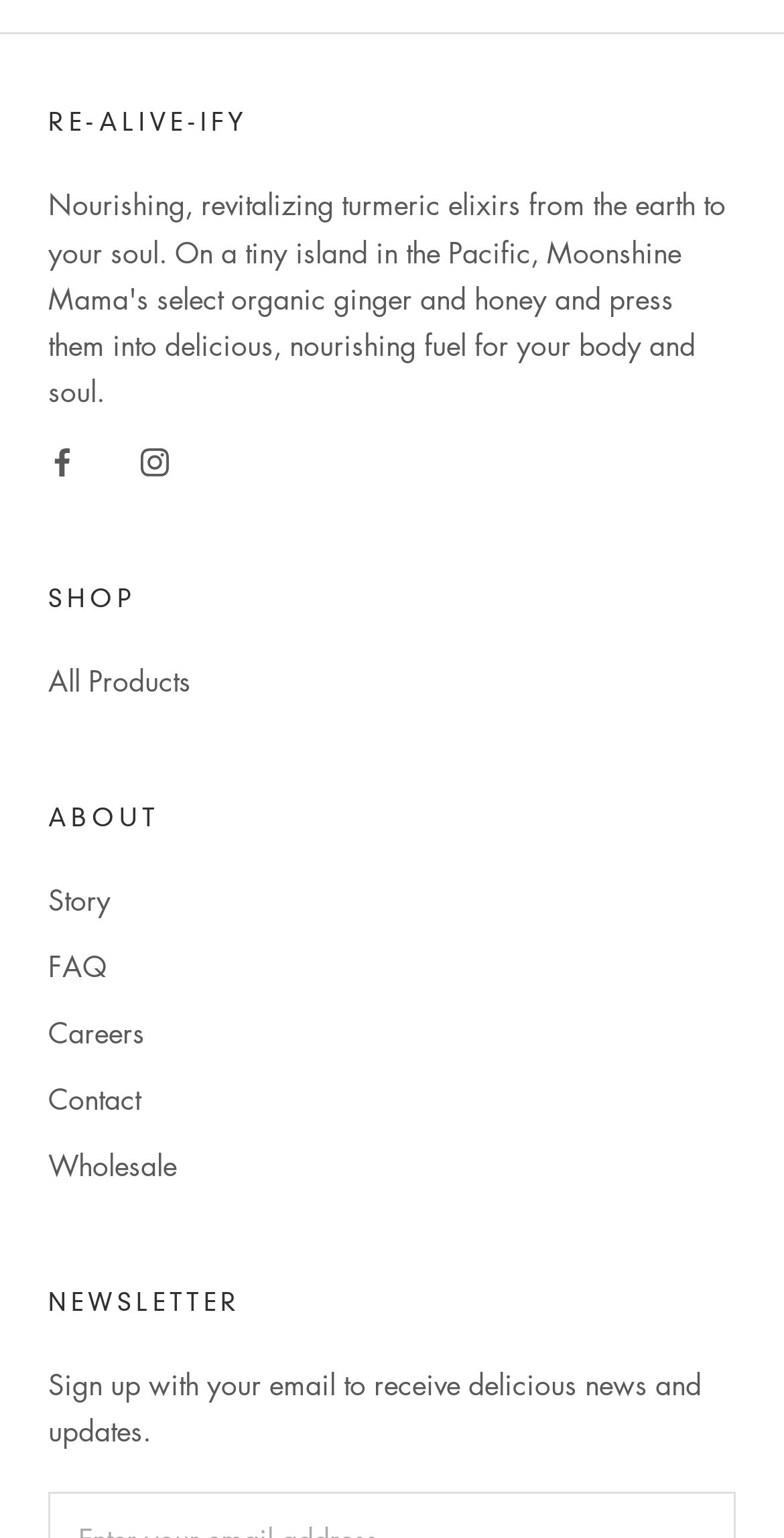Given the webpage screenshot and the description, determine the bounding box coordinates (top-left x, top-left y, bottom-right x, bottom-right y) that define the location of the UI element matching this description: All Products

[0.062, 0.428, 0.938, 0.456]